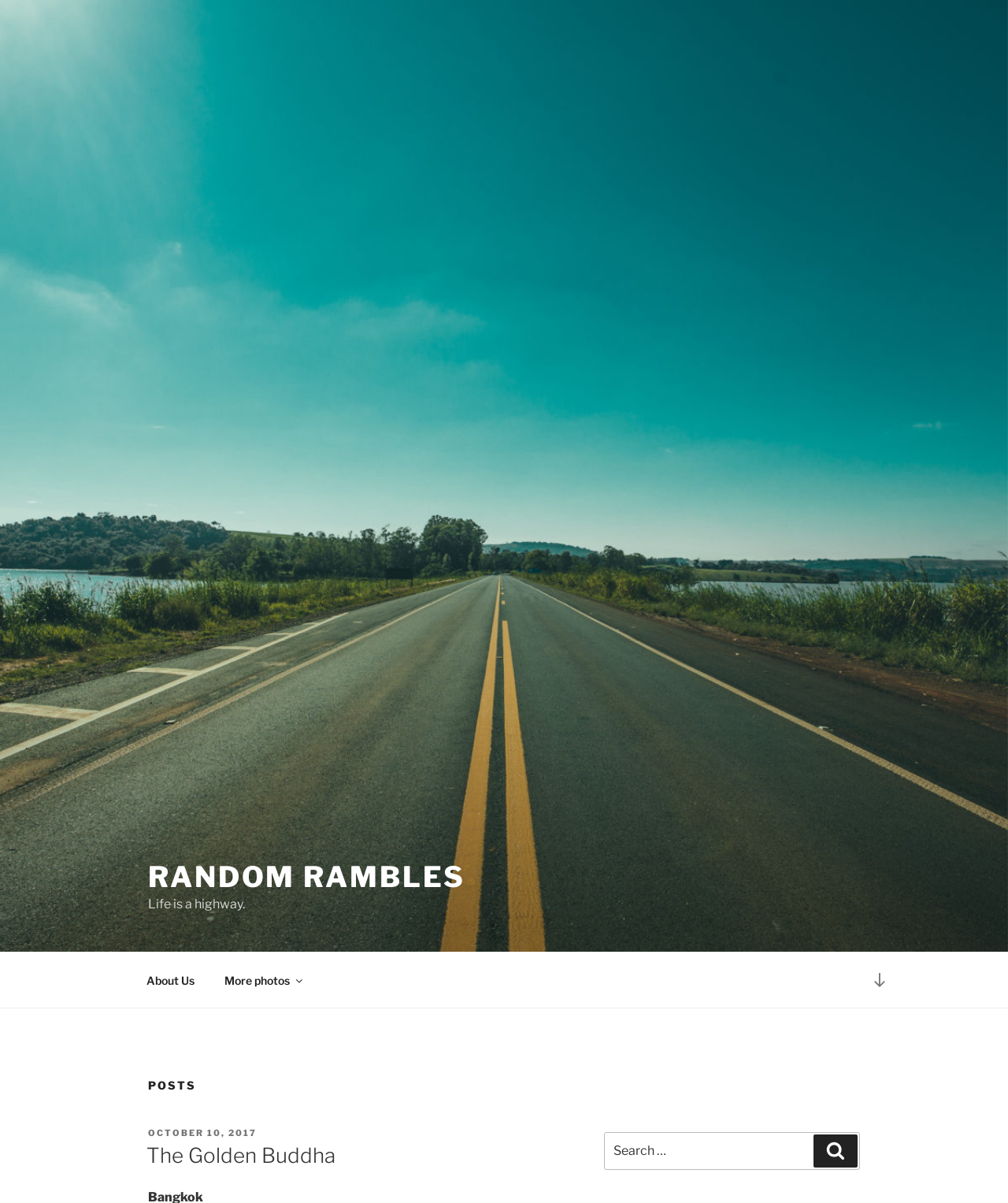Identify the bounding box coordinates for the UI element mentioned here: "More photos". Provide the coordinates as four float values between 0 and 1, i.e., [left, top, right, bottom].

[0.209, 0.799, 0.312, 0.831]